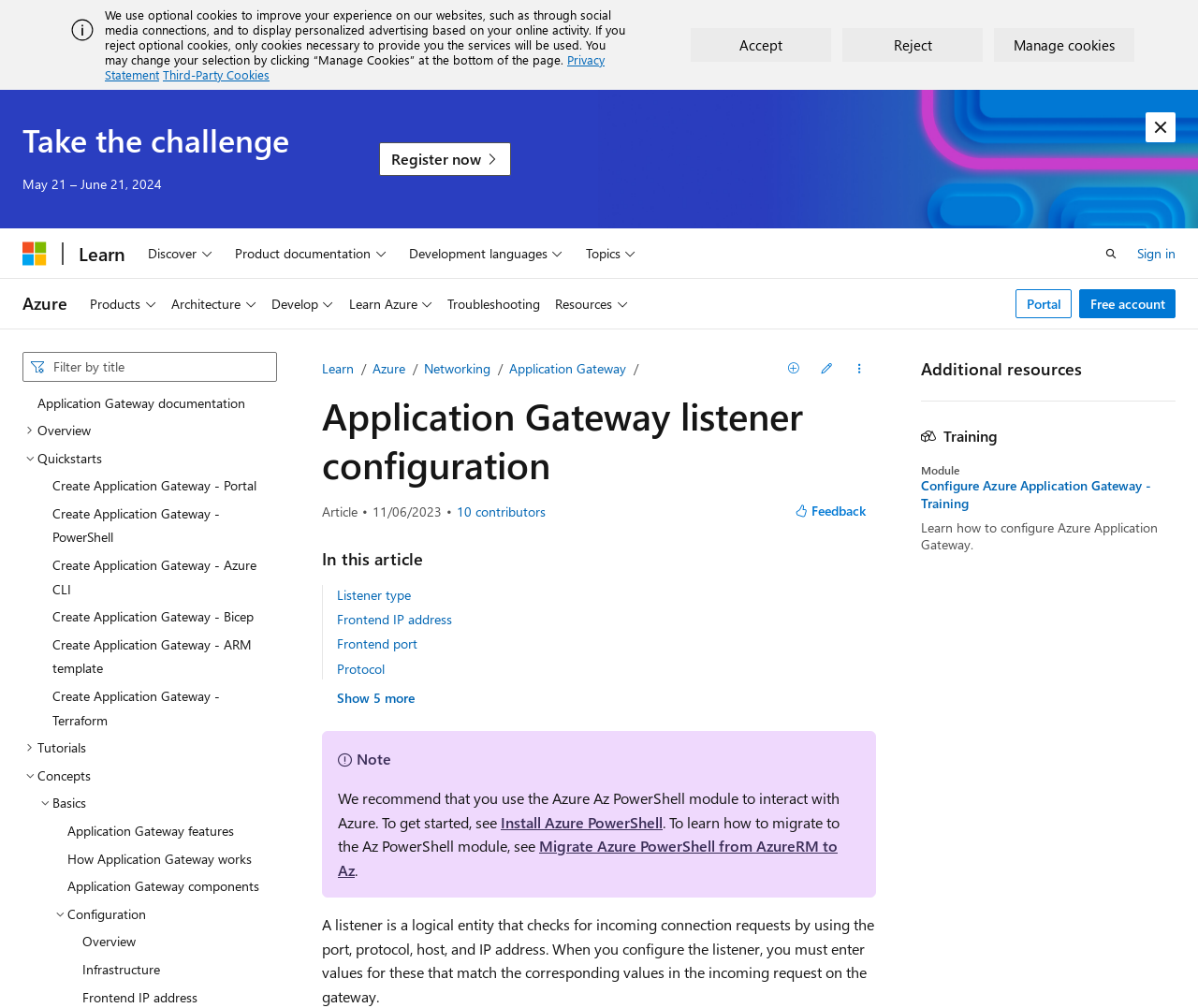What are the components that need to match in the incoming request on the gateway?
Answer with a single word or phrase by referring to the visual content.

Port, protocol, host, and IP address